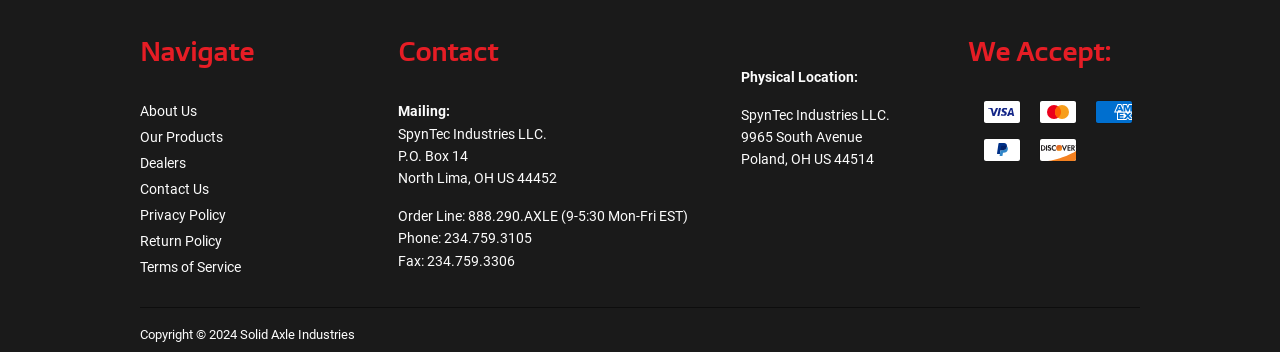Please identify the bounding box coordinates of the clickable region that I should interact with to perform the following instruction: "Click on About Us". The coordinates should be expressed as four float numbers between 0 and 1, i.e., [left, top, right, bottom].

[0.109, 0.293, 0.154, 0.339]